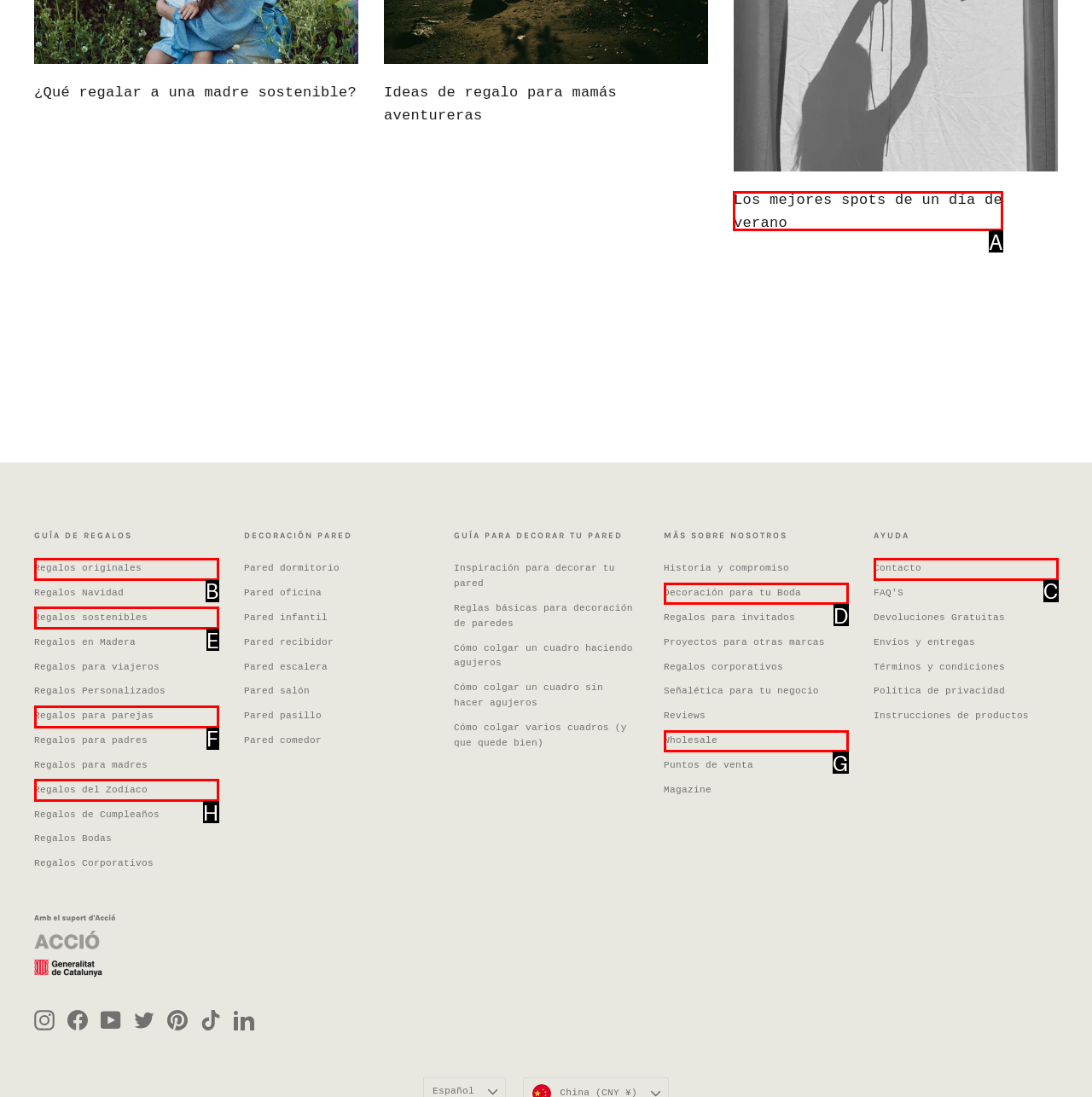Determine which HTML element matches the given description: Contacto. Provide the corresponding option's letter directly.

C